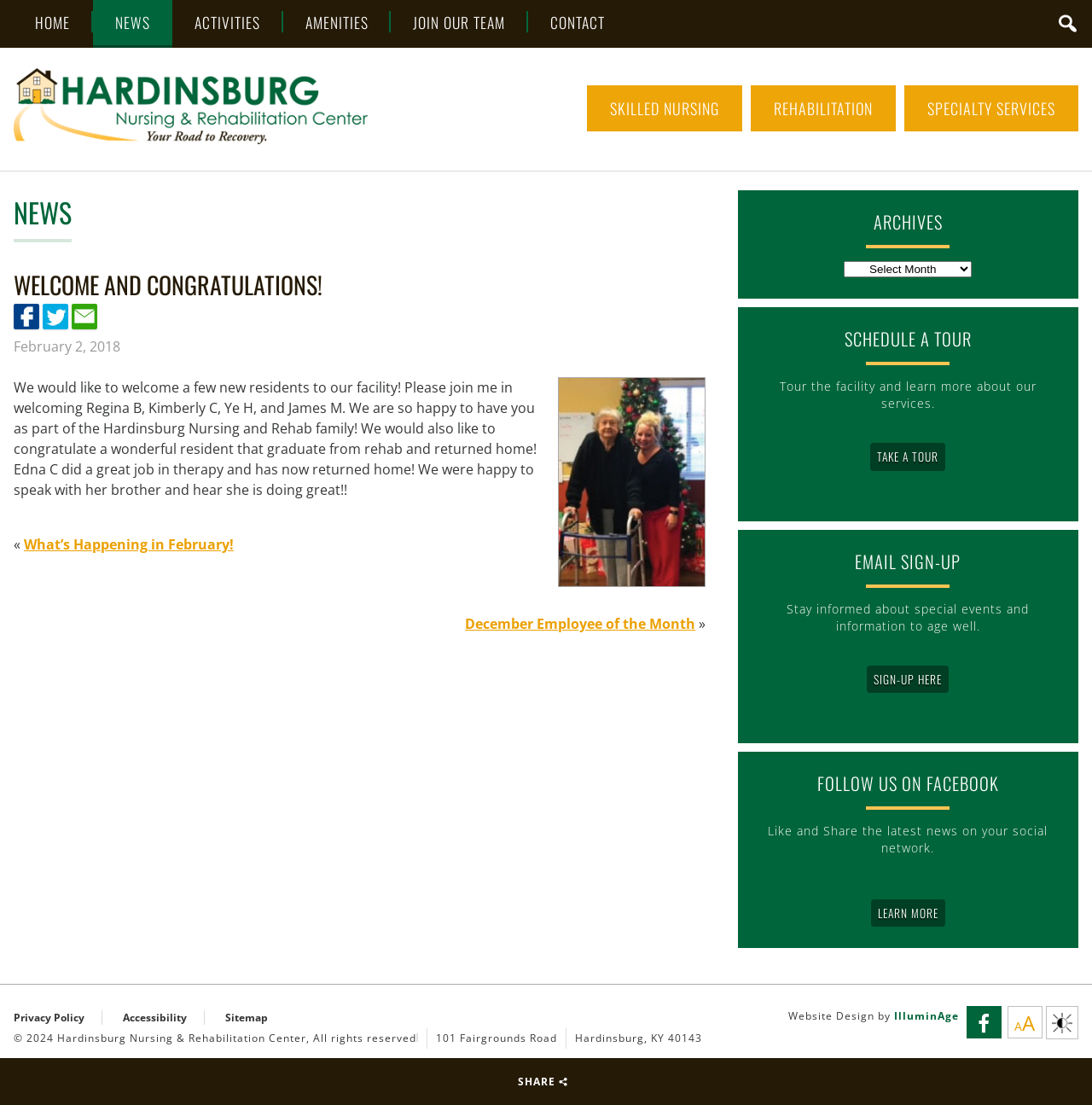Locate the bounding box coordinates of the element that should be clicked to fulfill the instruction: "Read about skilled nursing".

[0.559, 0.088, 0.659, 0.108]